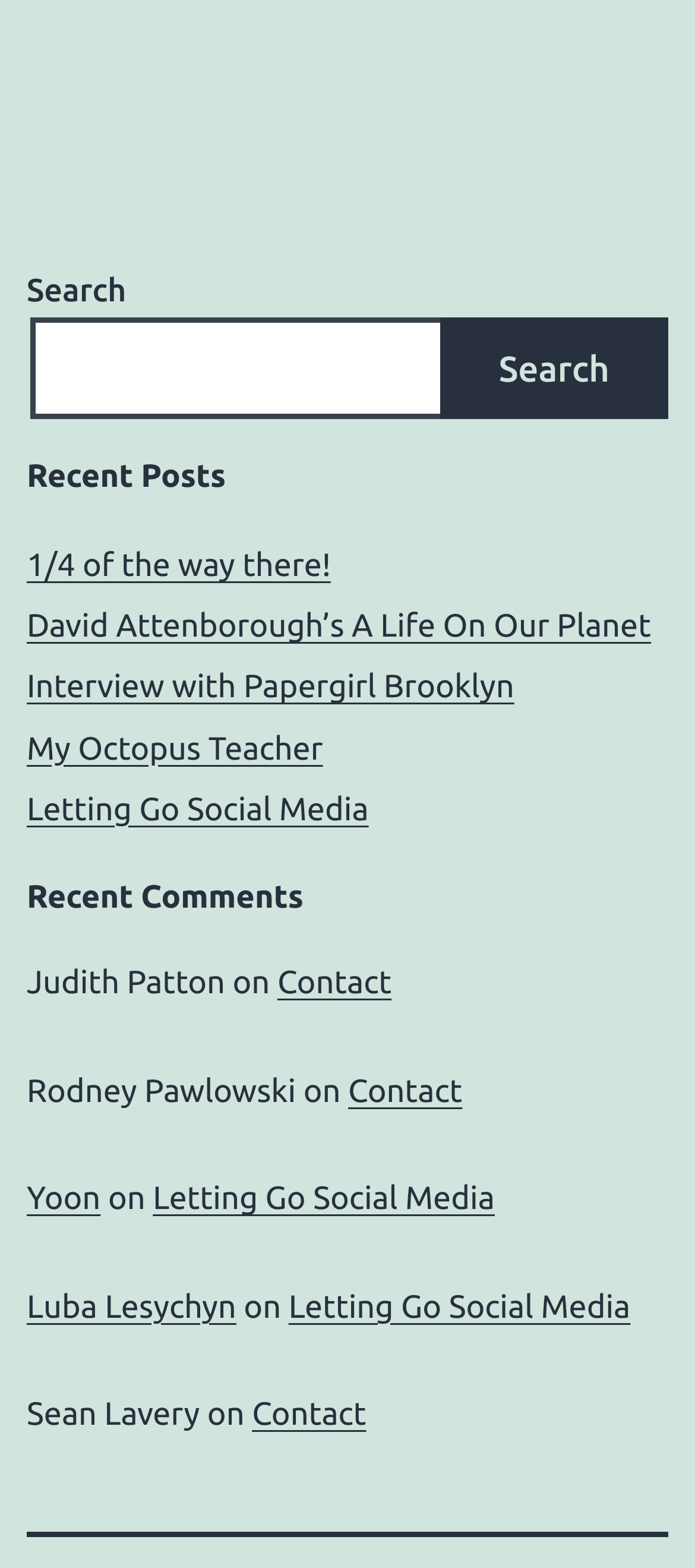From the screenshot, find the bounding box of the UI element matching this description: "parent_node: Search name="s"". Supply the bounding box coordinates in the form [left, top, right, bottom], each a float between 0 and 1.

[0.044, 0.203, 0.641, 0.267]